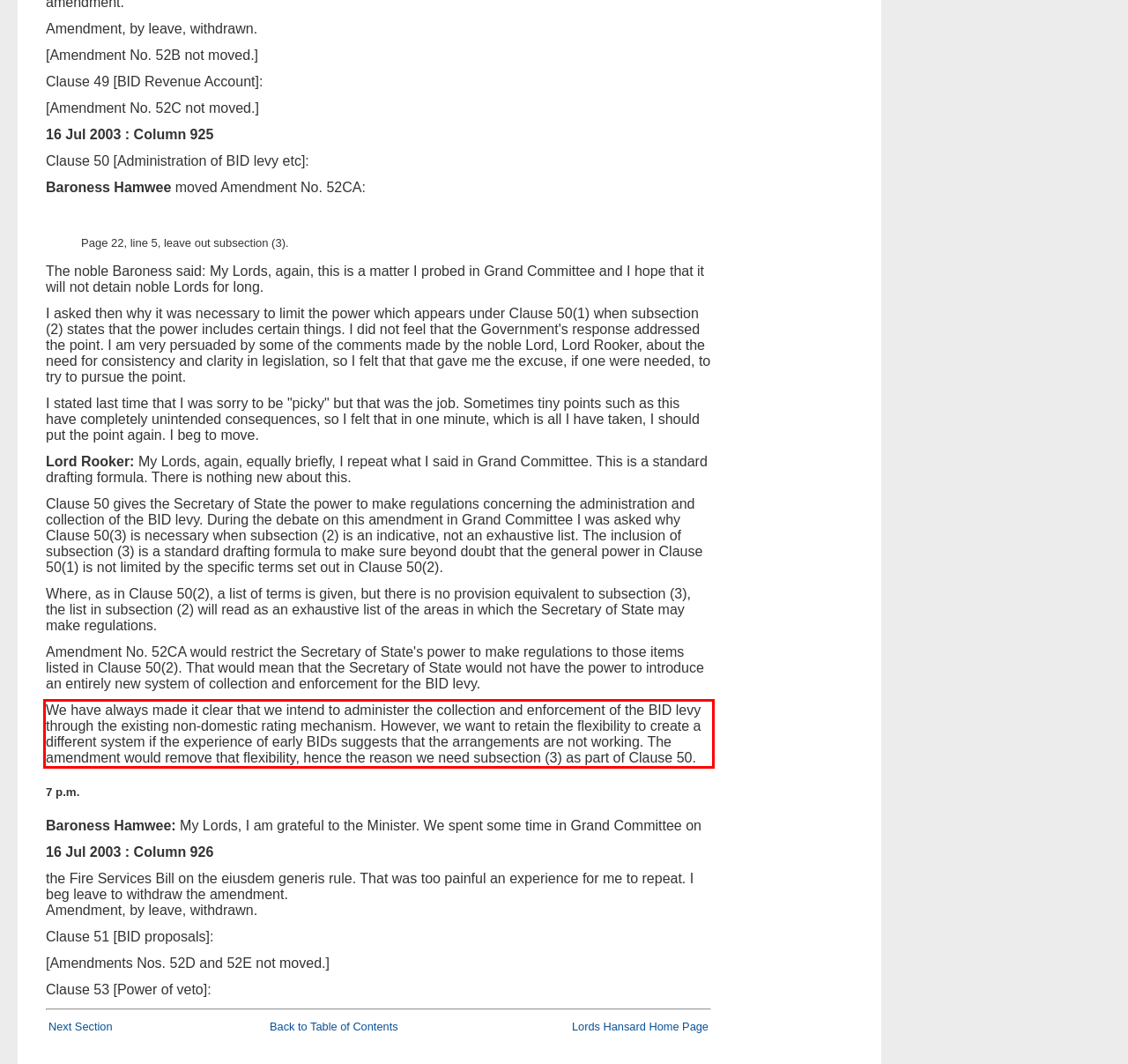You have a screenshot of a webpage, and there is a red bounding box around a UI element. Utilize OCR to extract the text within this red bounding box.

We have always made it clear that we intend to administer the collection and enforcement of the BID levy through the existing non-domestic rating mechanism. However, we want to retain the flexibility to create a different system if the experience of early BIDs suggests that the arrangements are not working. The amendment would remove that flexibility, hence the reason we need subsection (3) as part of Clause 50.